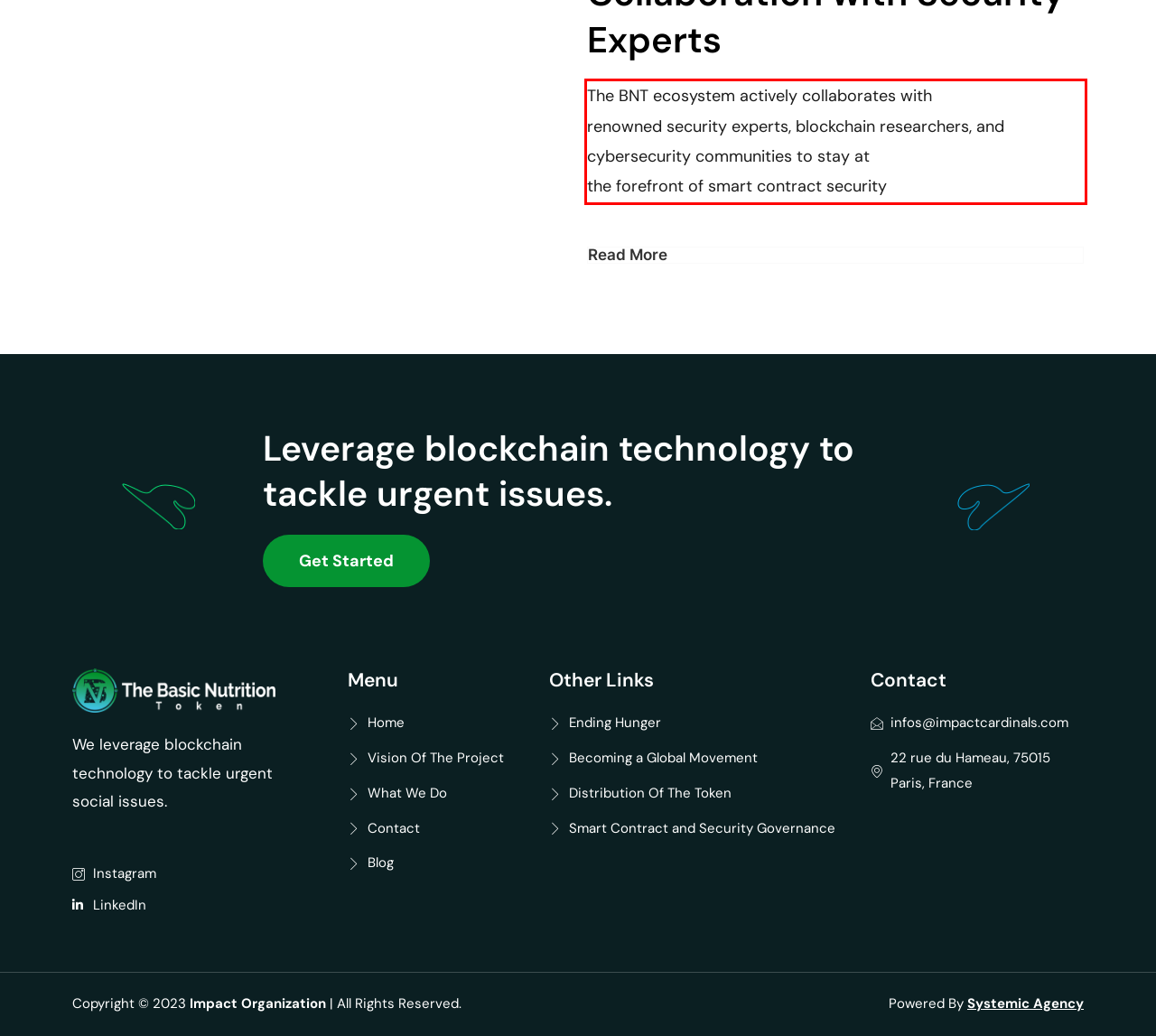Examine the webpage screenshot and use OCR to recognize and output the text within the red bounding box.

The BNT ecosystem actively collaborates with renowned security experts, blockchain researchers, and cybersecurity communities to stay at the forefront of smart contract security